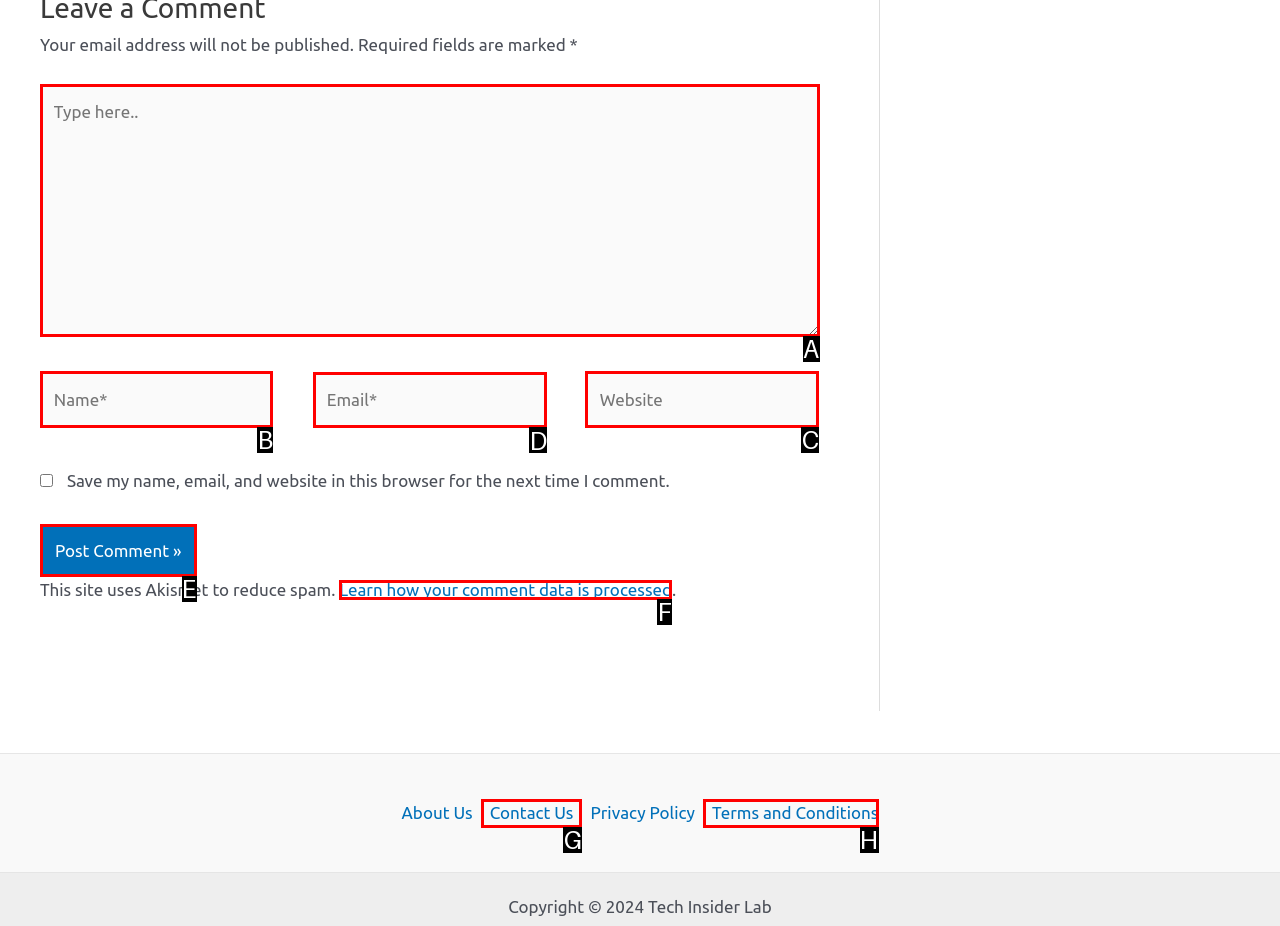Pick the right letter to click to achieve the task: Type your email
Answer with the letter of the correct option directly.

D